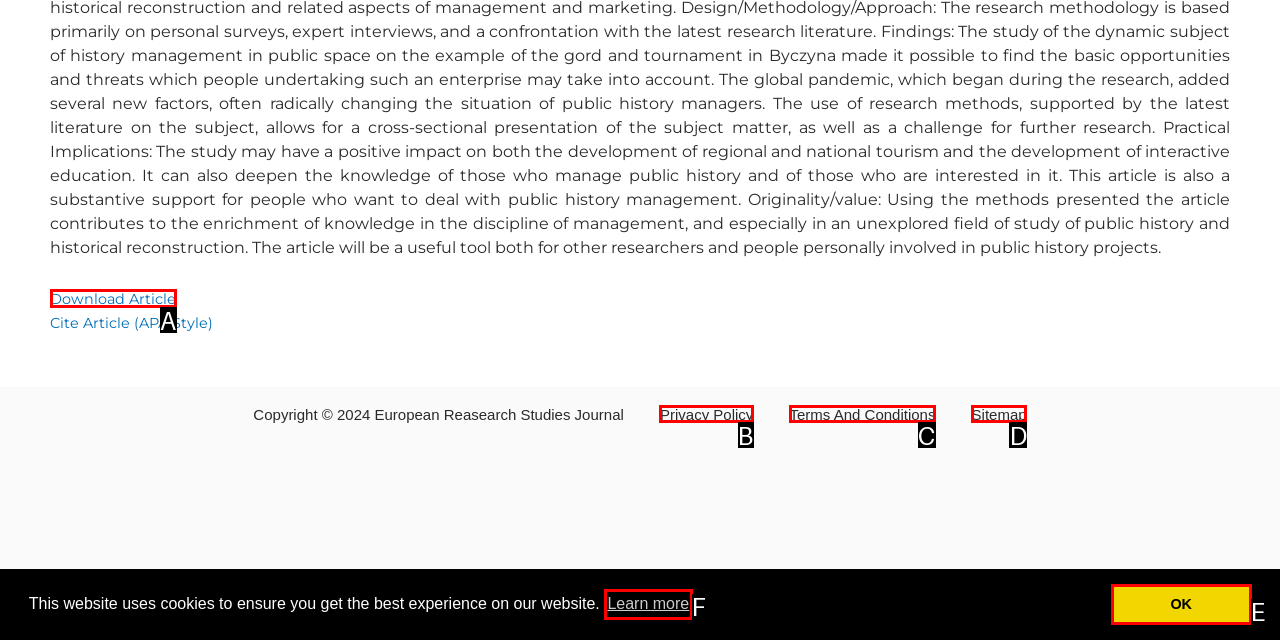Given the description: Sitemap, pick the option that matches best and answer with the corresponding letter directly.

D